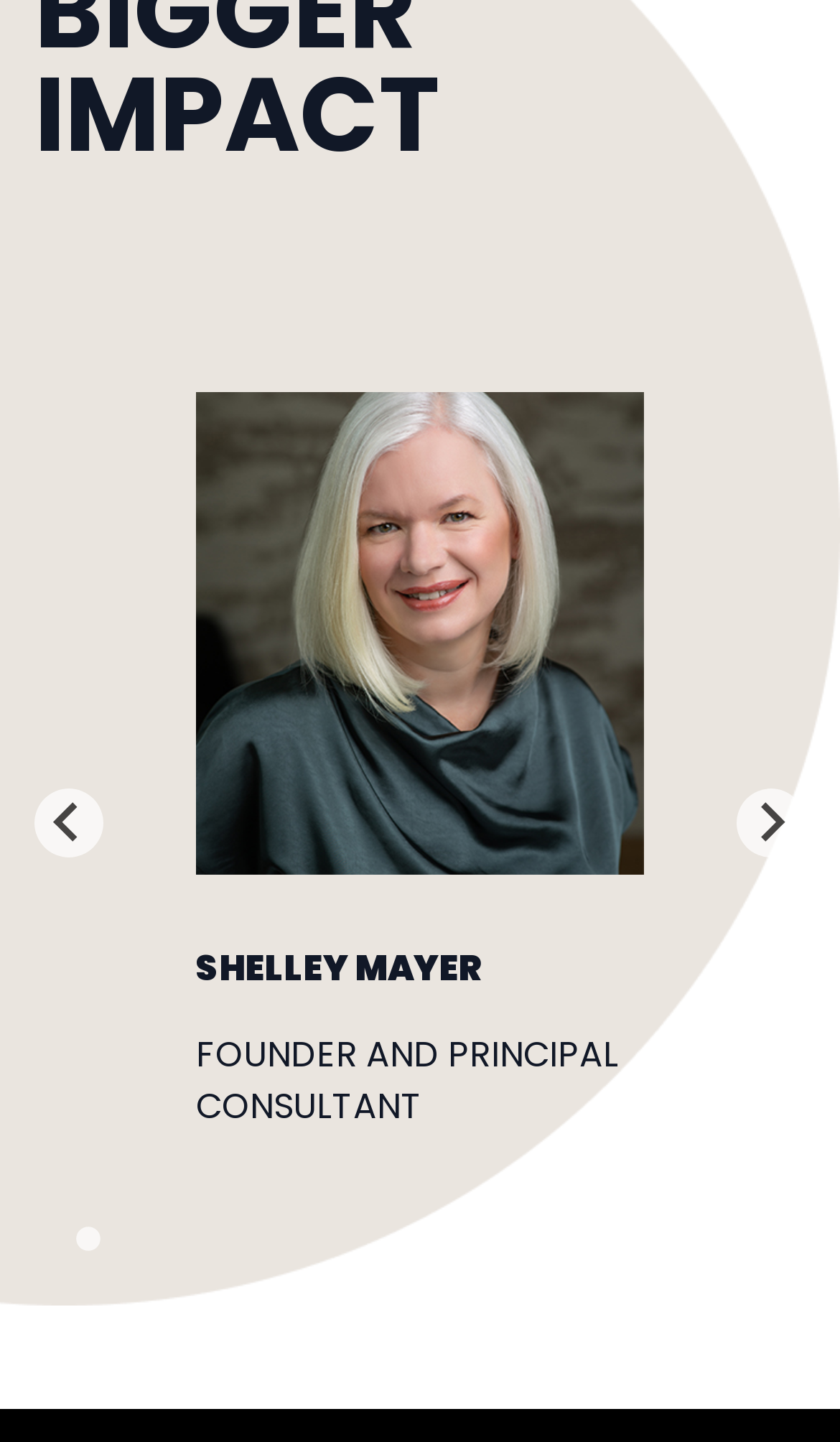Answer the question using only one word or a concise phrase: What is the position of the 'Go to slide 1' button?

Top-left